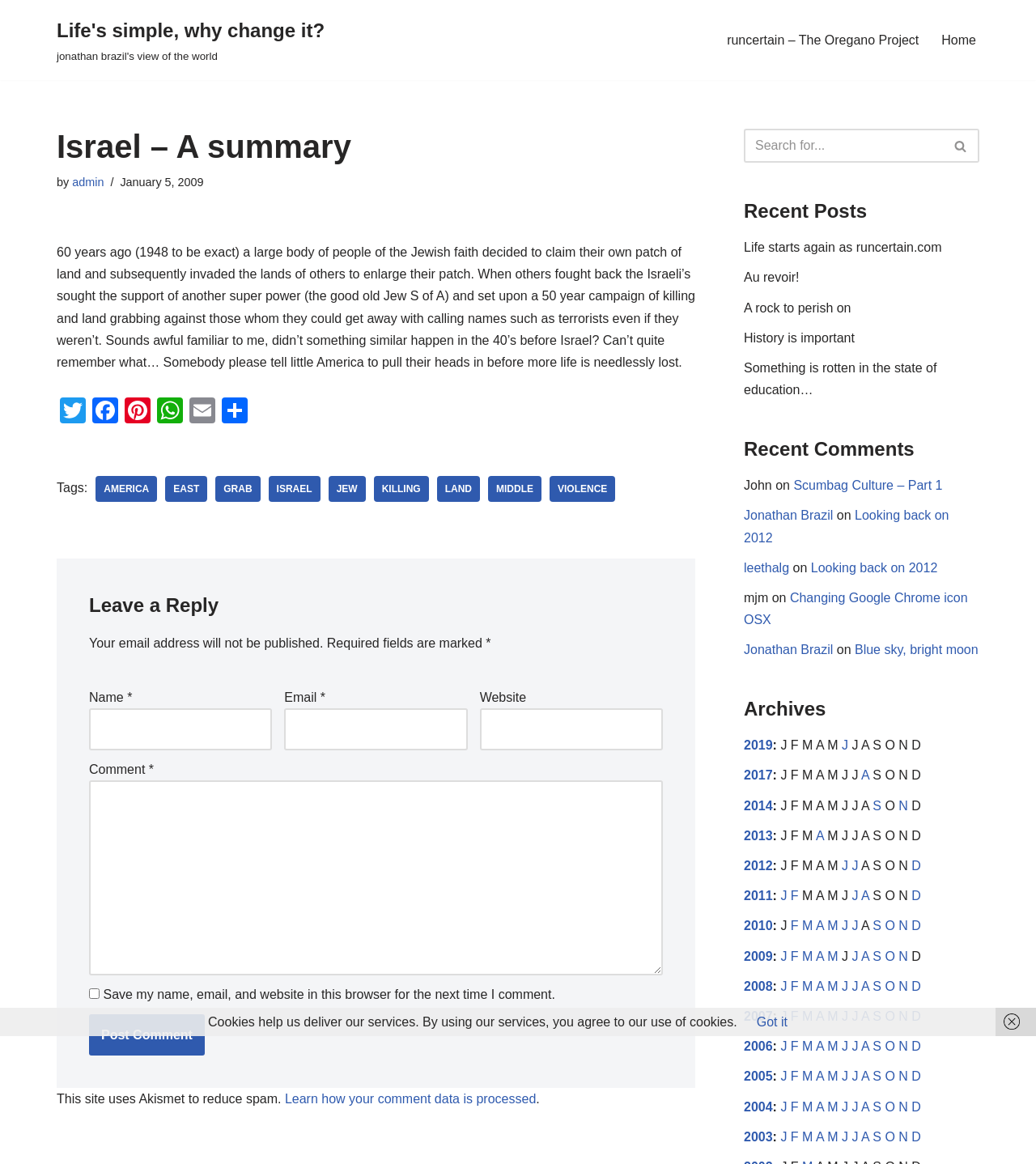How many recent posts are listed?
Ensure your answer is thorough and detailed.

The recent posts can be found in the right sidebar. There are five links to recent posts: 'Life starts again as runcertain.com', 'Au revoir!', 'A rock to perish on', 'History is important', and 'Something is rotten in the state of education…'.